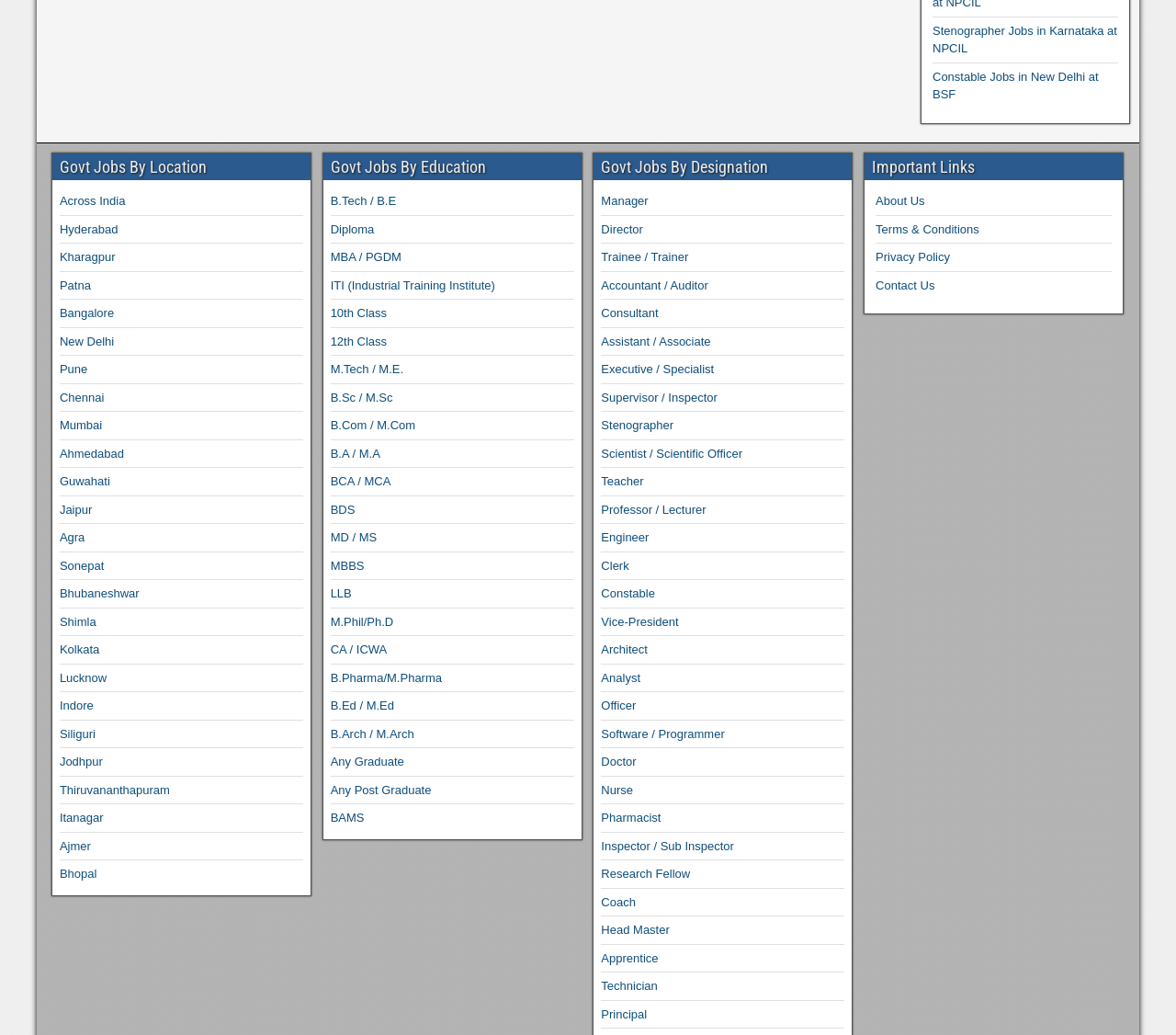Can you look at the image and give a comprehensive answer to the question:
What is the highest level of education required for a job listed on this webpage?

After reviewing the links under the 'Govt Jobs By Education' heading, I found that M.Phil/Ph.D is the highest level of education required for a job listed on this webpage.